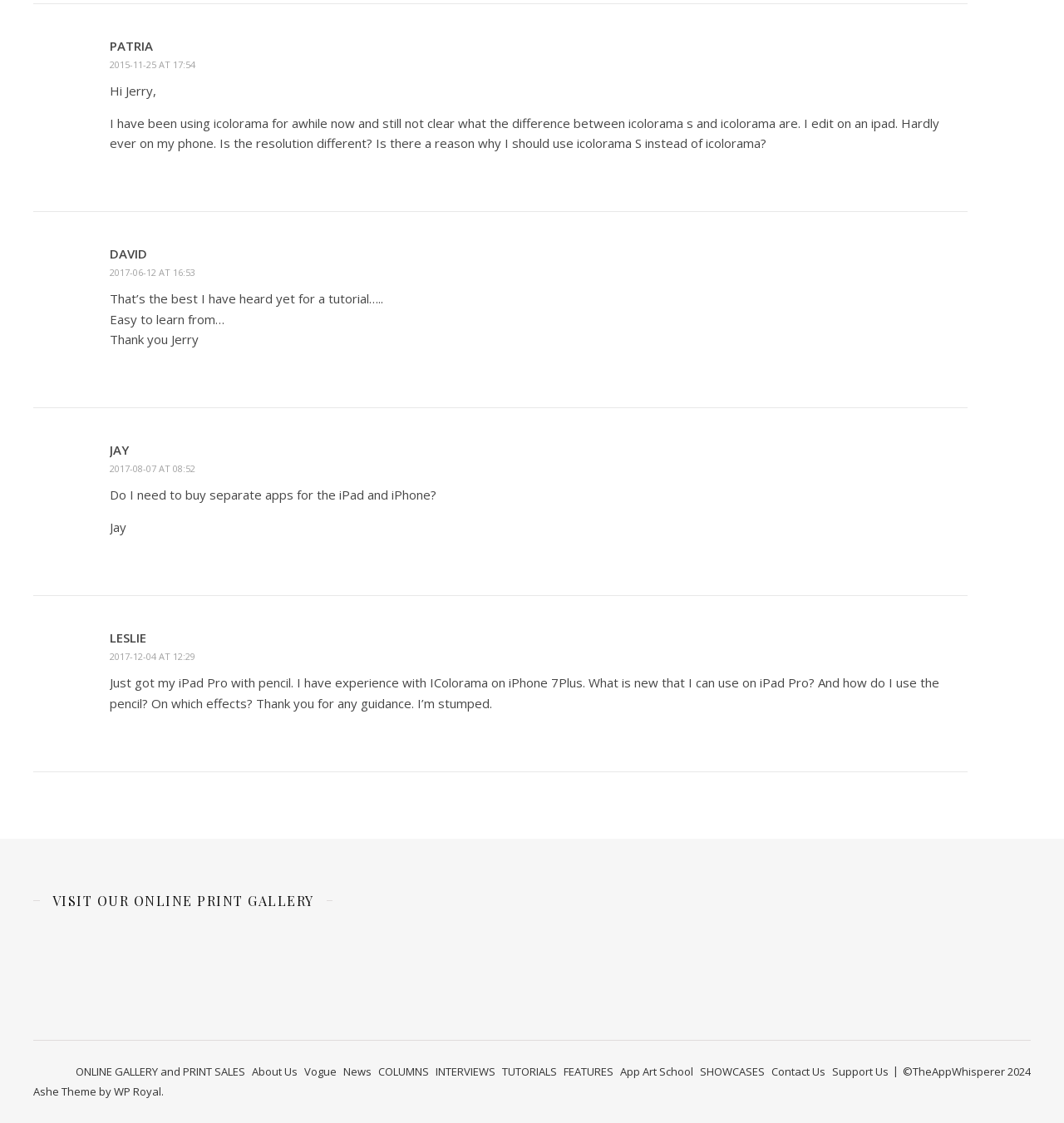What is the date of the second comment?
Can you provide a detailed and comprehensive answer to the question?

The second comment has a link with the text '2017-06-12 AT 16:53', which indicates the date of the second comment.